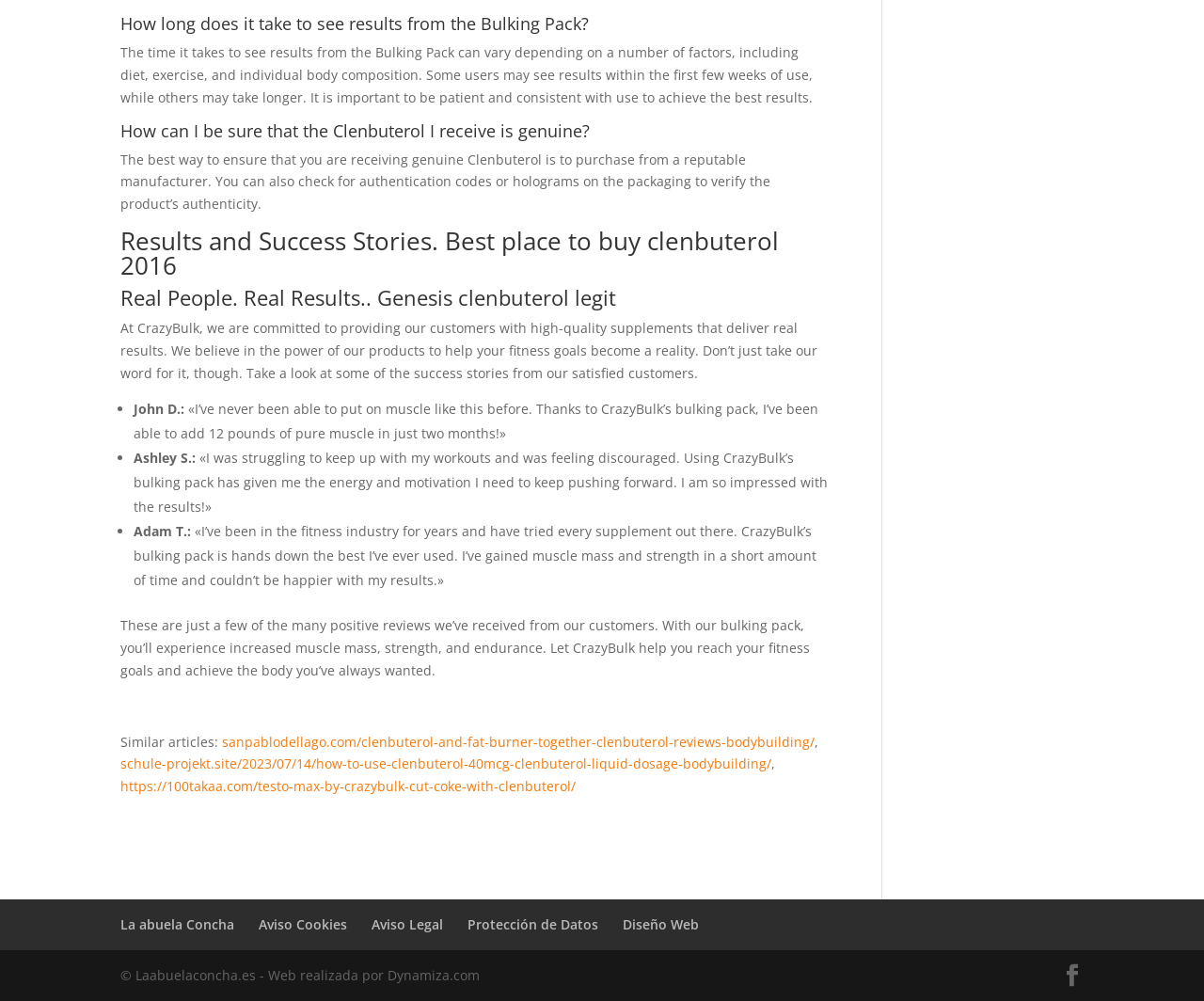Please locate the bounding box coordinates of the element's region that needs to be clicked to follow the instruction: "Visit the website of La abuela Concha". The bounding box coordinates should be provided as four float numbers between 0 and 1, i.e., [left, top, right, bottom].

[0.1, 0.914, 0.195, 0.932]